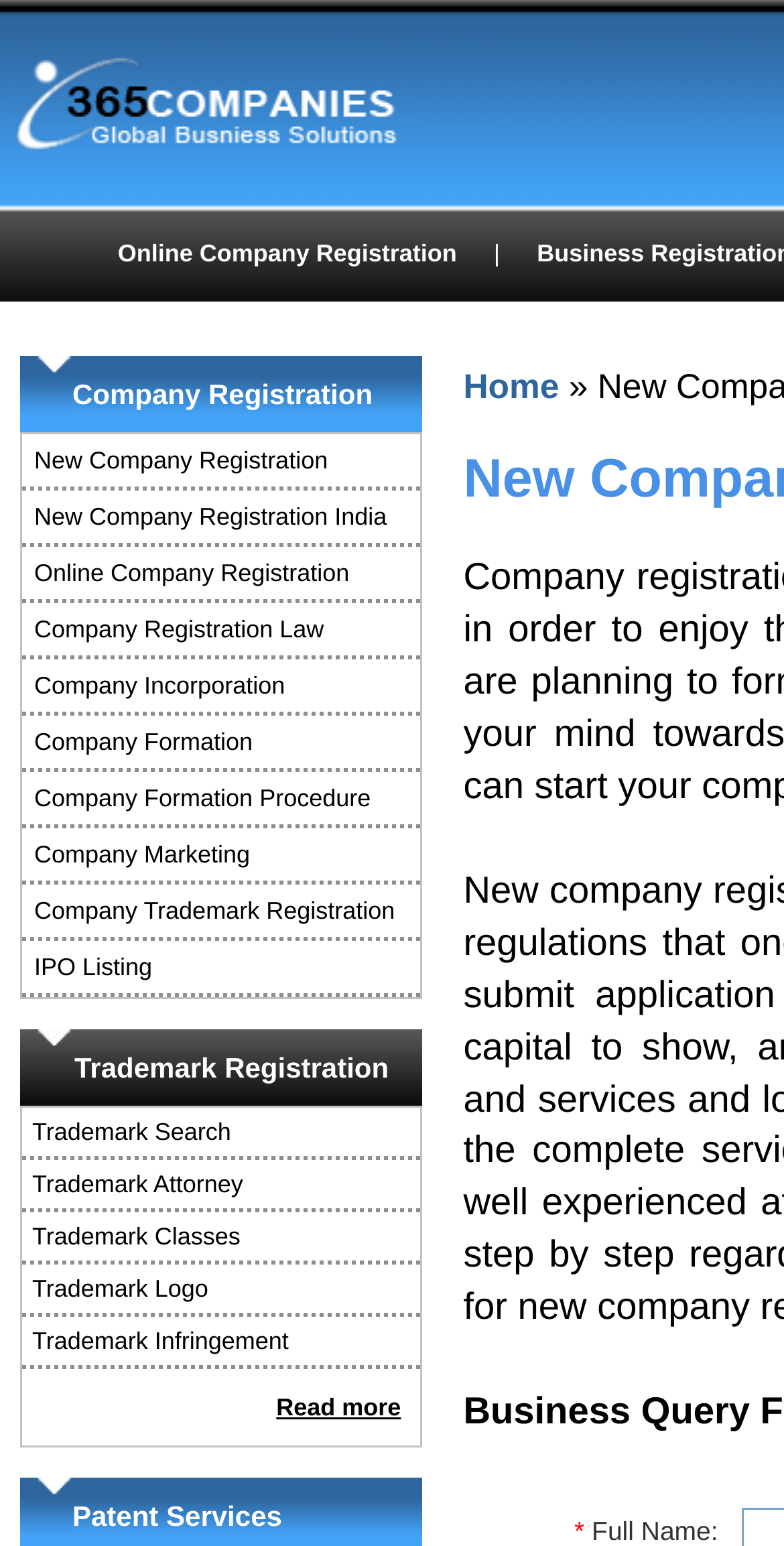Identify the first-level heading on the webpage and generate its text content.

New Company Registration